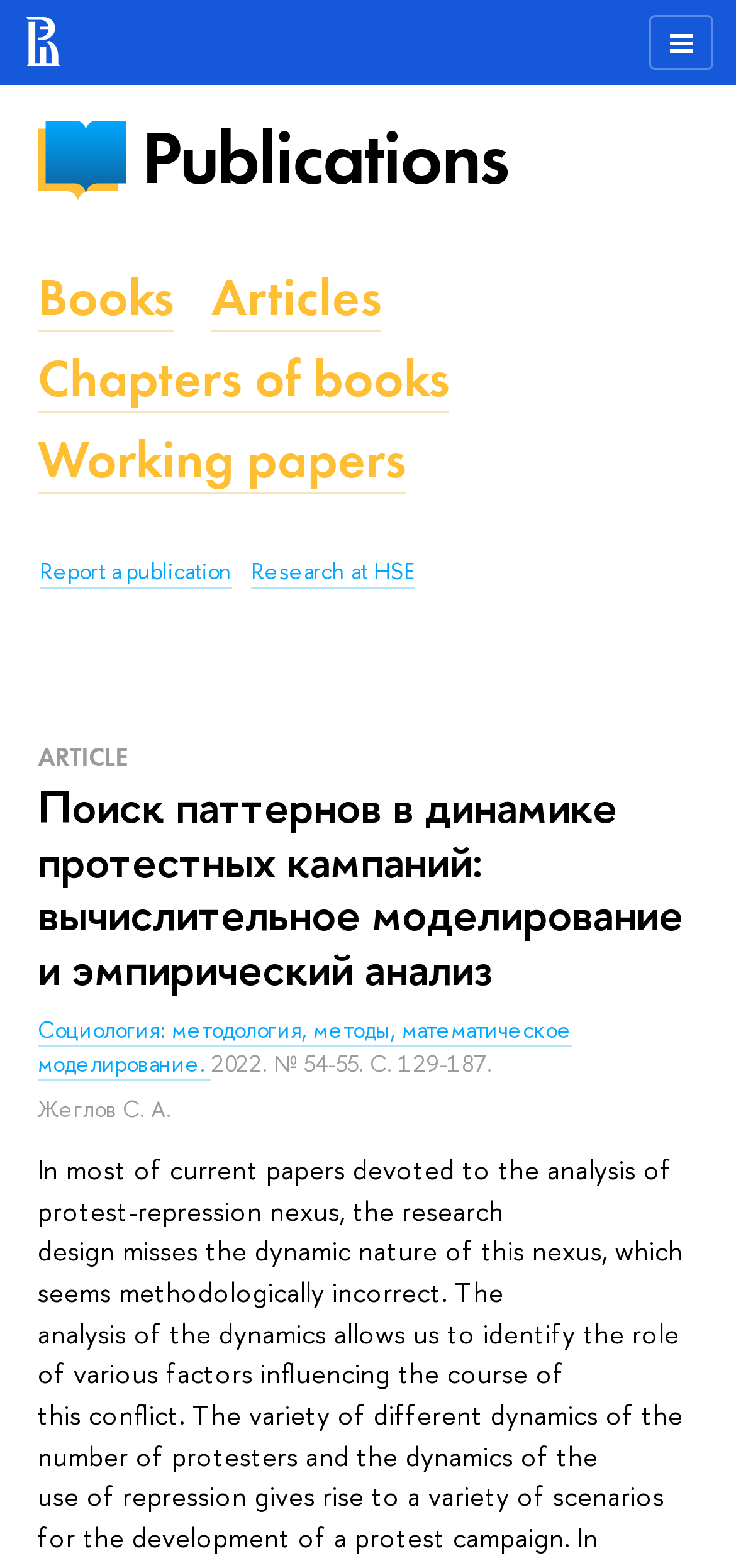Predict the bounding box for the UI component with the following description: "Chapters of books".

[0.051, 0.22, 0.61, 0.263]